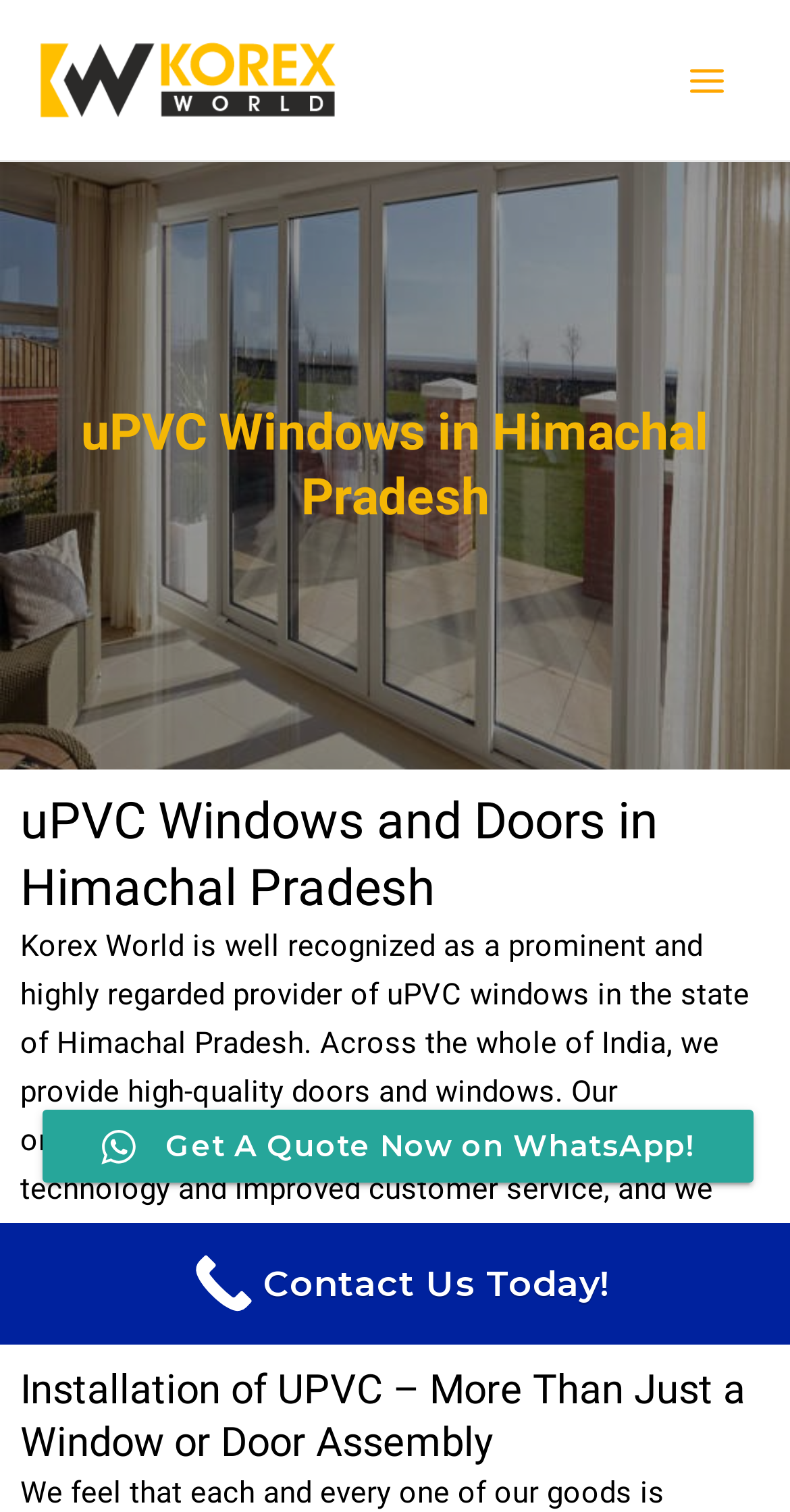Using the format (top-left x, top-left y, bottom-right x, bottom-right y), and given the element description, identify the bounding box coordinates within the screenshot: Contact Us Today!

[0.0, 0.809, 1.0, 0.889]